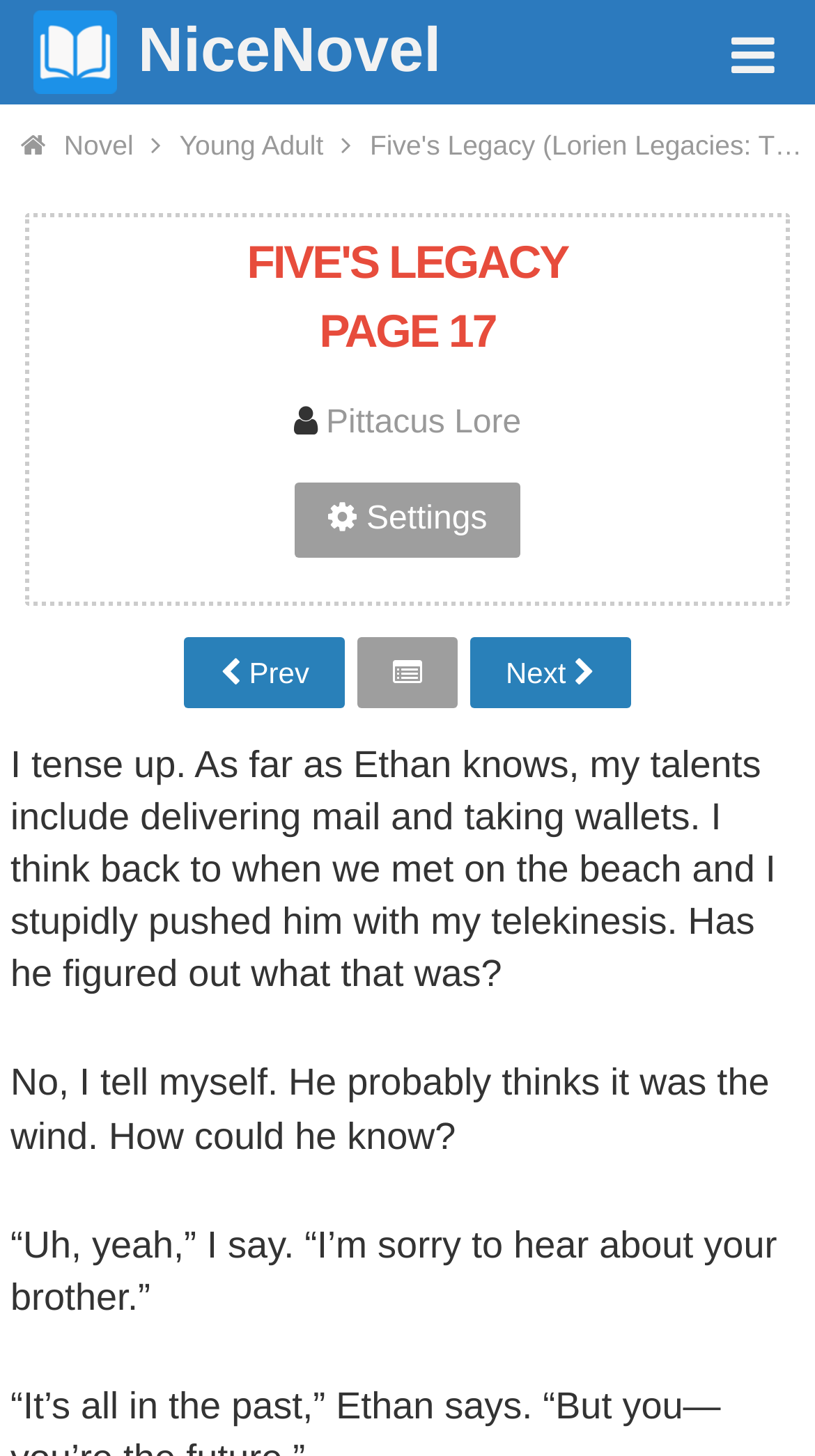Answer the question briefly using a single word or phrase: 
Who is the author of the novel?

Pittacus Lore